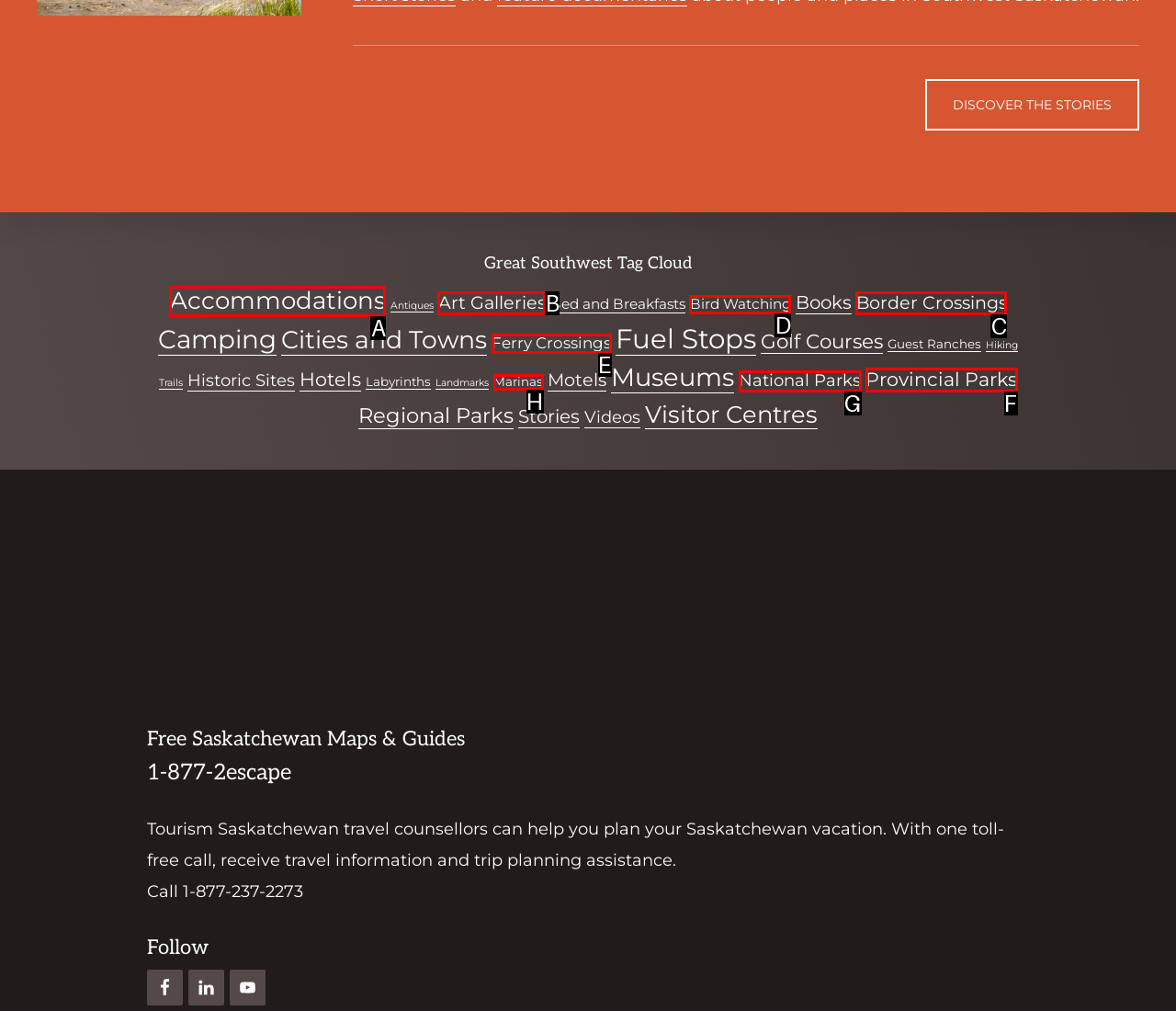Choose the correct UI element to click for this task: Explore 'Accommodations' Answer using the letter from the given choices.

A